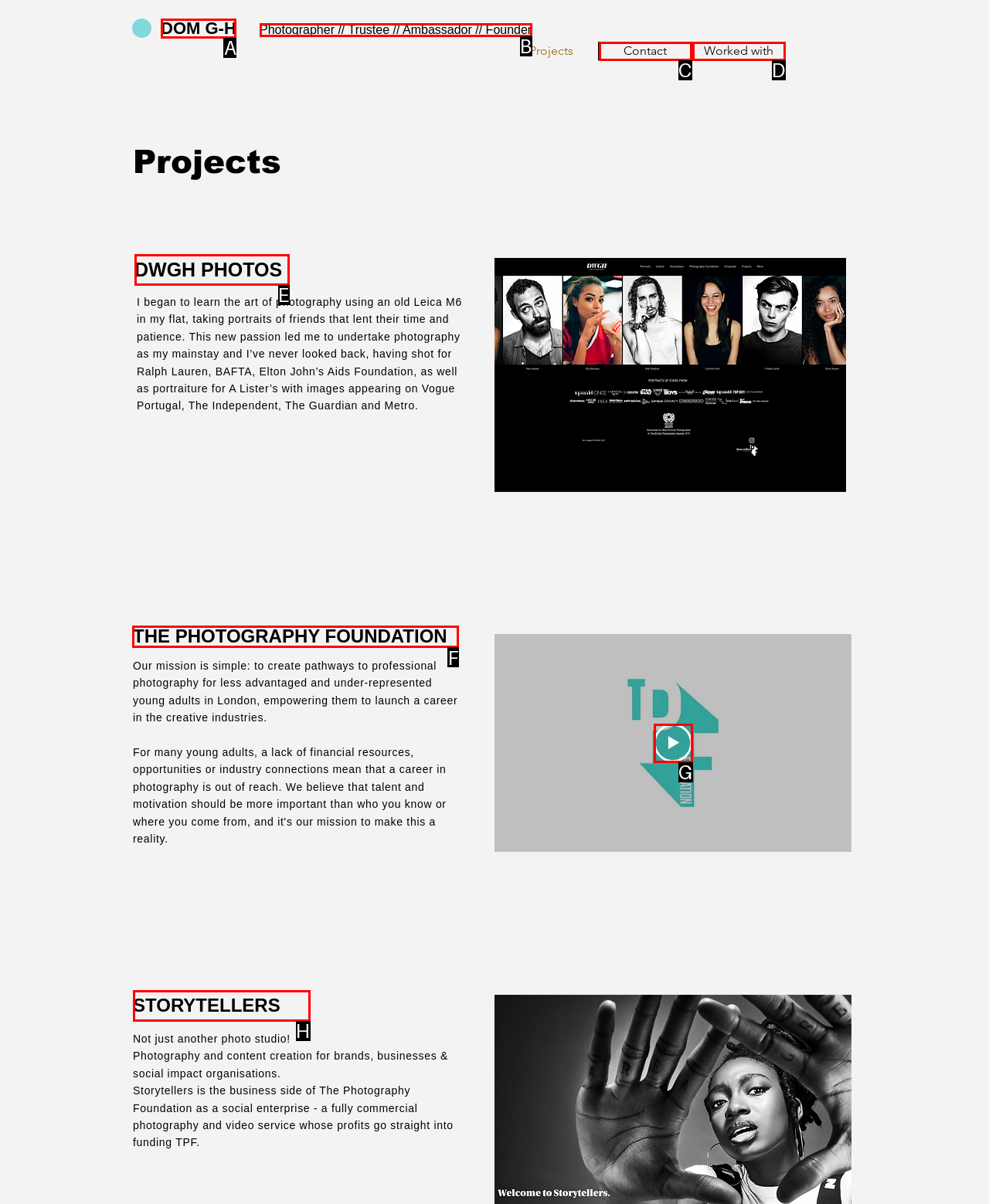Select the appropriate HTML element that needs to be clicked to execute the following task: learn about the photography foundation. Respond with the letter of the option.

F